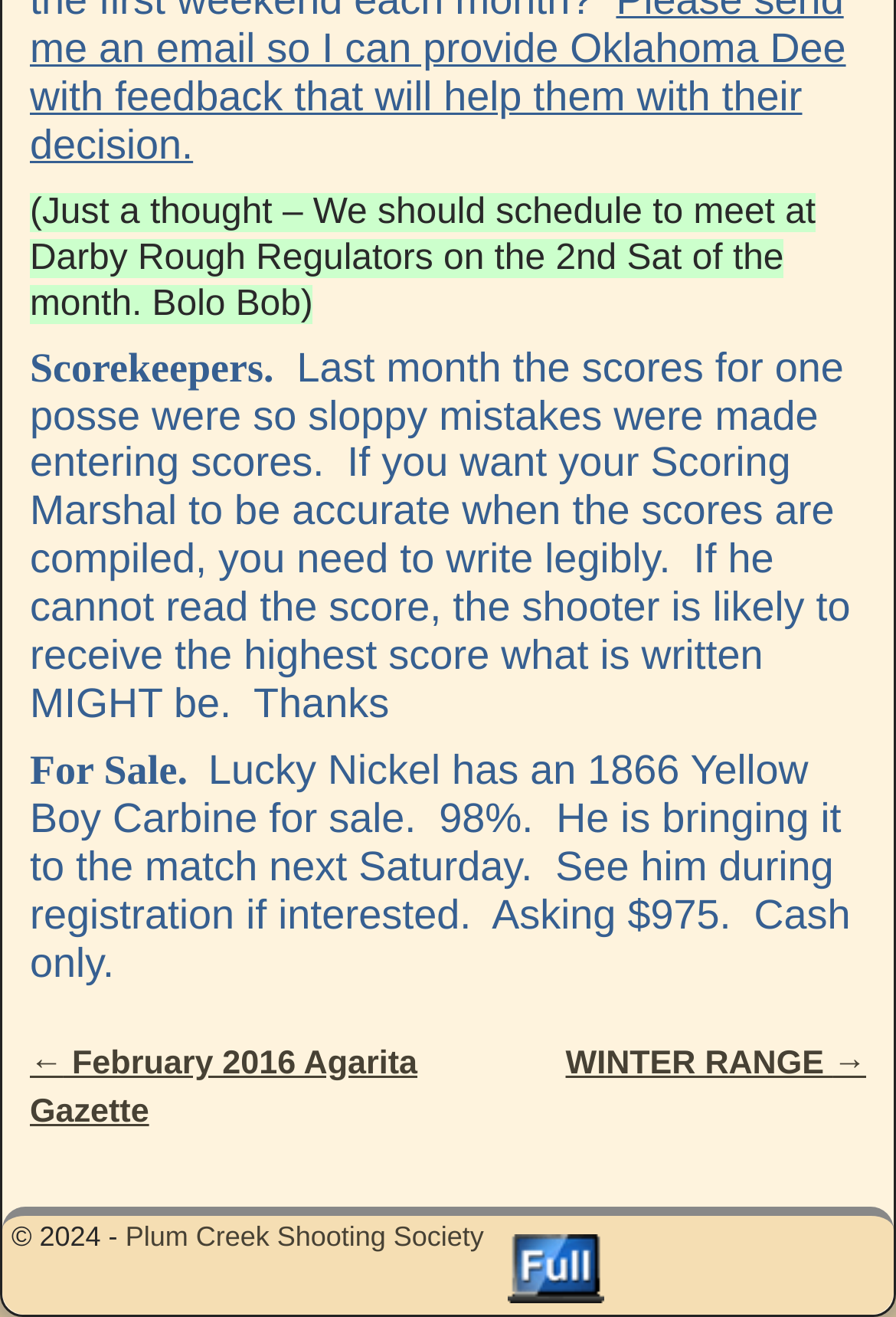Please examine the image and answer the question with a detailed explanation:
What is the condition of the 1866 Yellow Boy Carbine for sale?

The question is asking about the condition of the 1866 Yellow Boy Carbine mentioned in the webpage. From the StaticText element with ID 237, we can see that the condition of the Carbine is 98%.